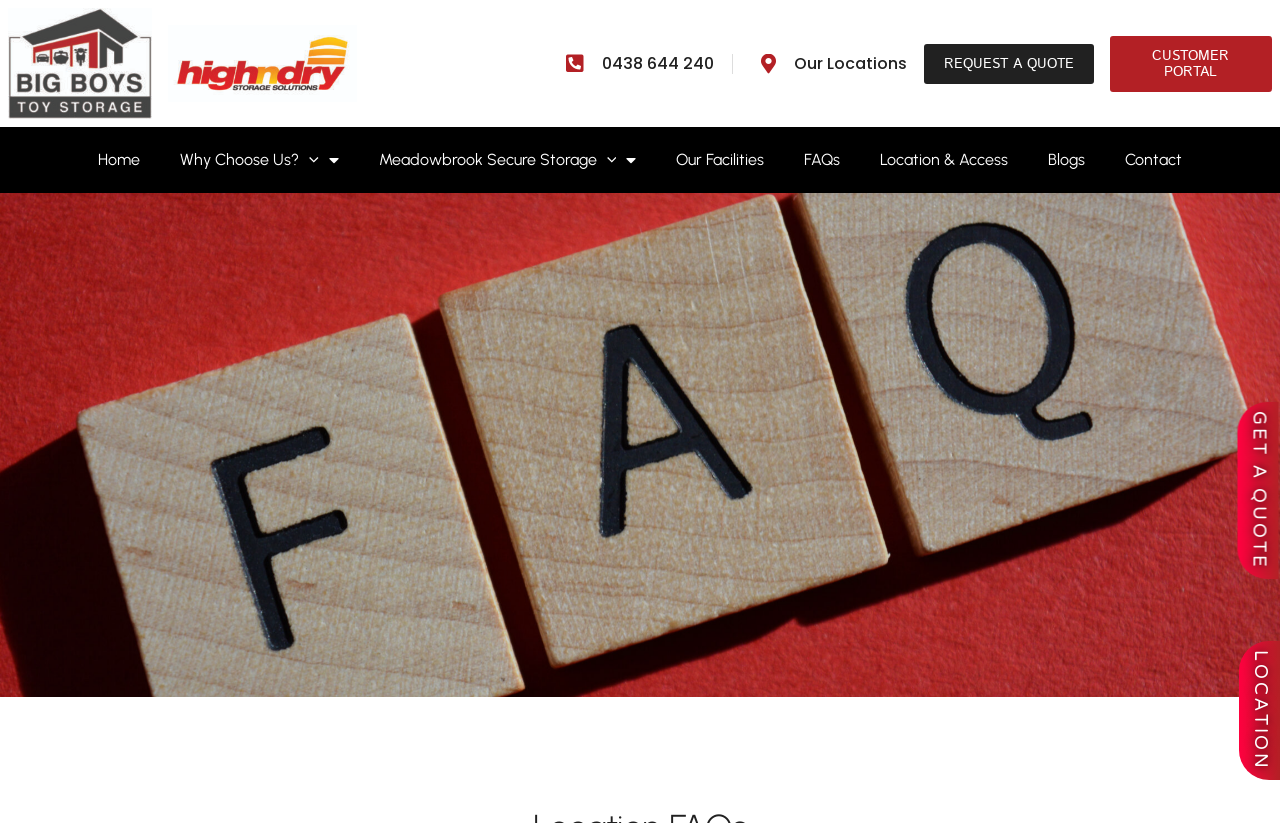What is the last link on the top?
Answer the question with a single word or phrase derived from the image.

Contact